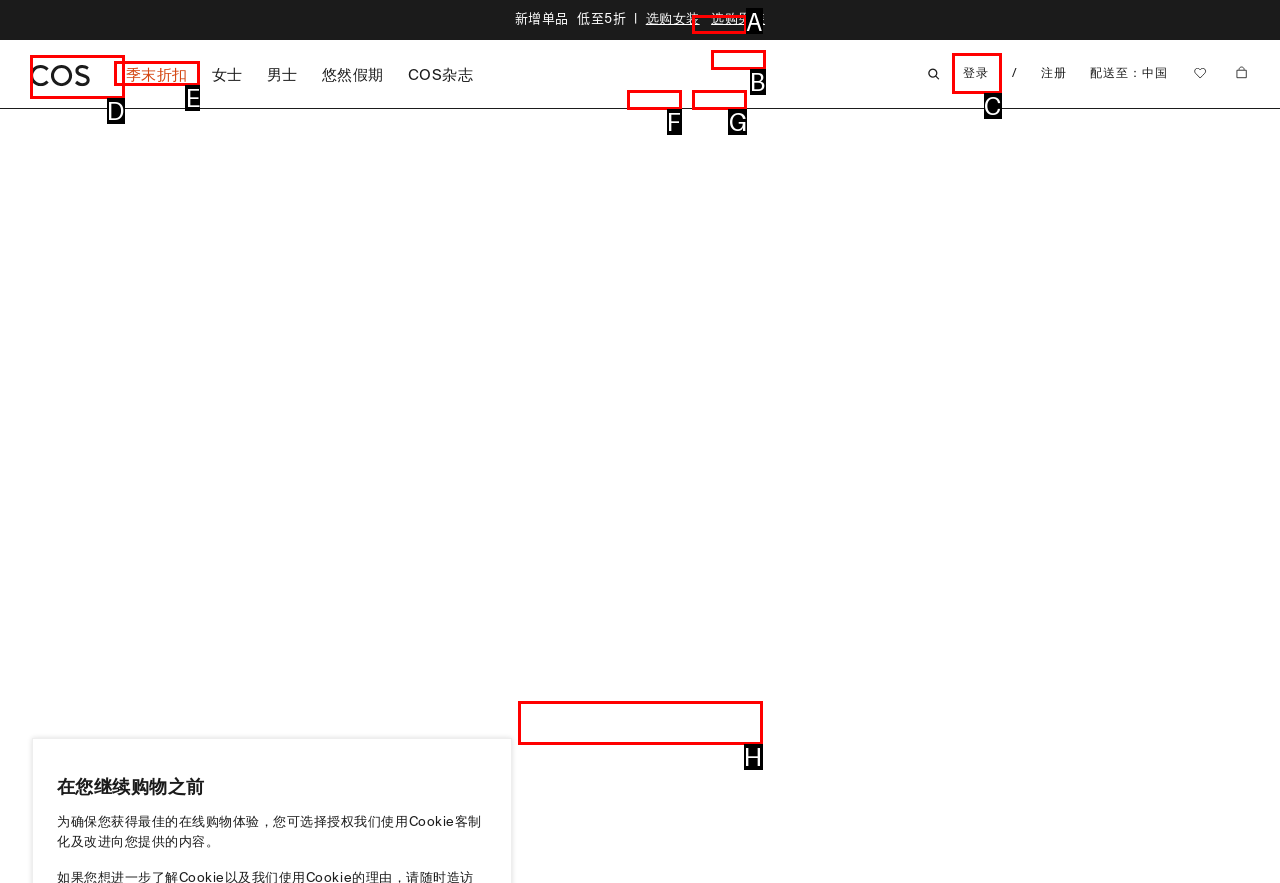Determine which HTML element to click on in order to complete the action: Click sign up.
Reply with the letter of the selected option.

None